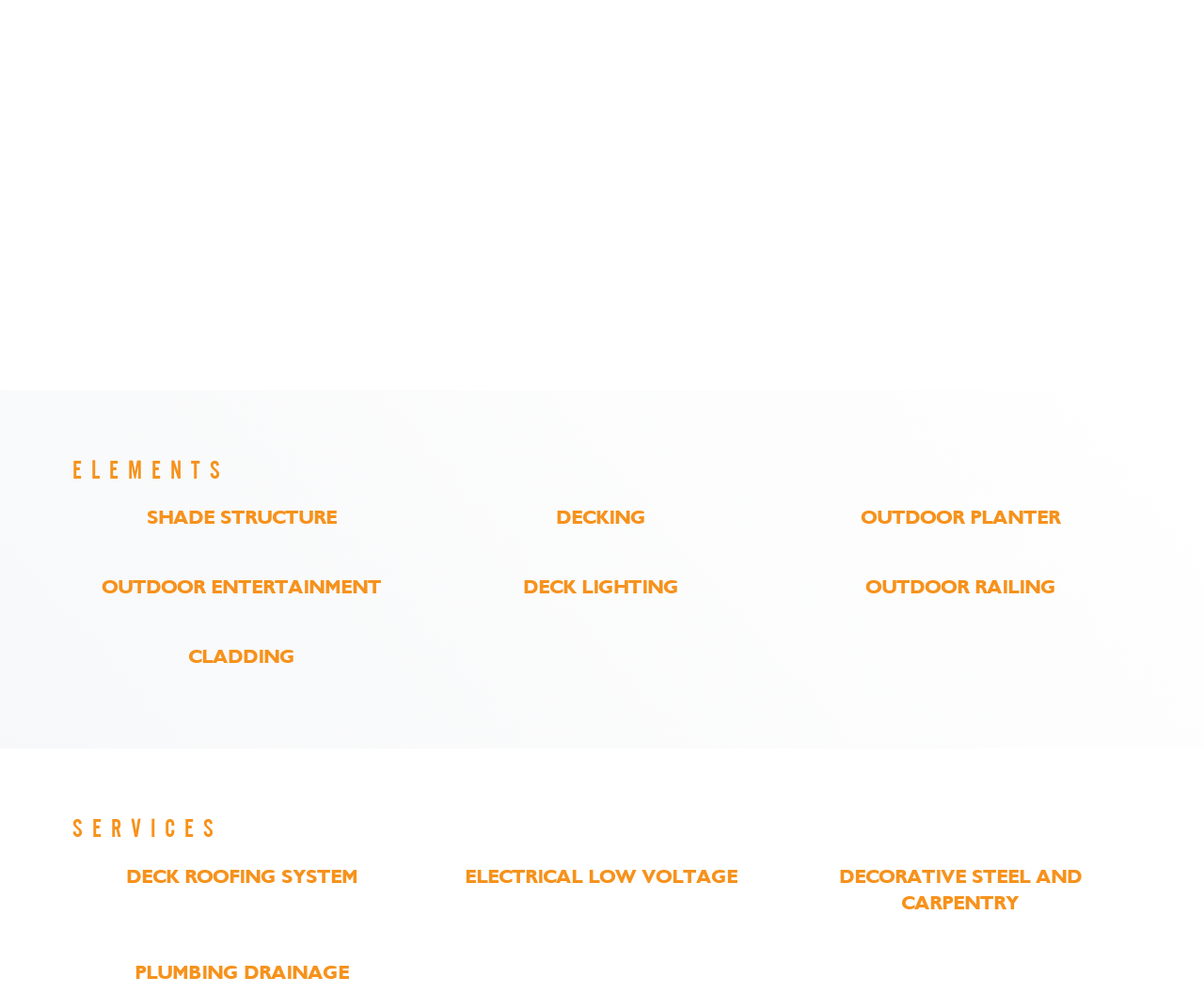How many types of services are listed?
Answer the question in a detailed and comprehensive manner.

By counting the number of links and headings on the webpage, I can see that there are 10 types of services listed, including shade structure, decking, outdoor planter, outdoor entertainment, deck lighting, outdoor railing, cladding, deck roofing system, electrical low voltage, and decorative steel and carpentry.